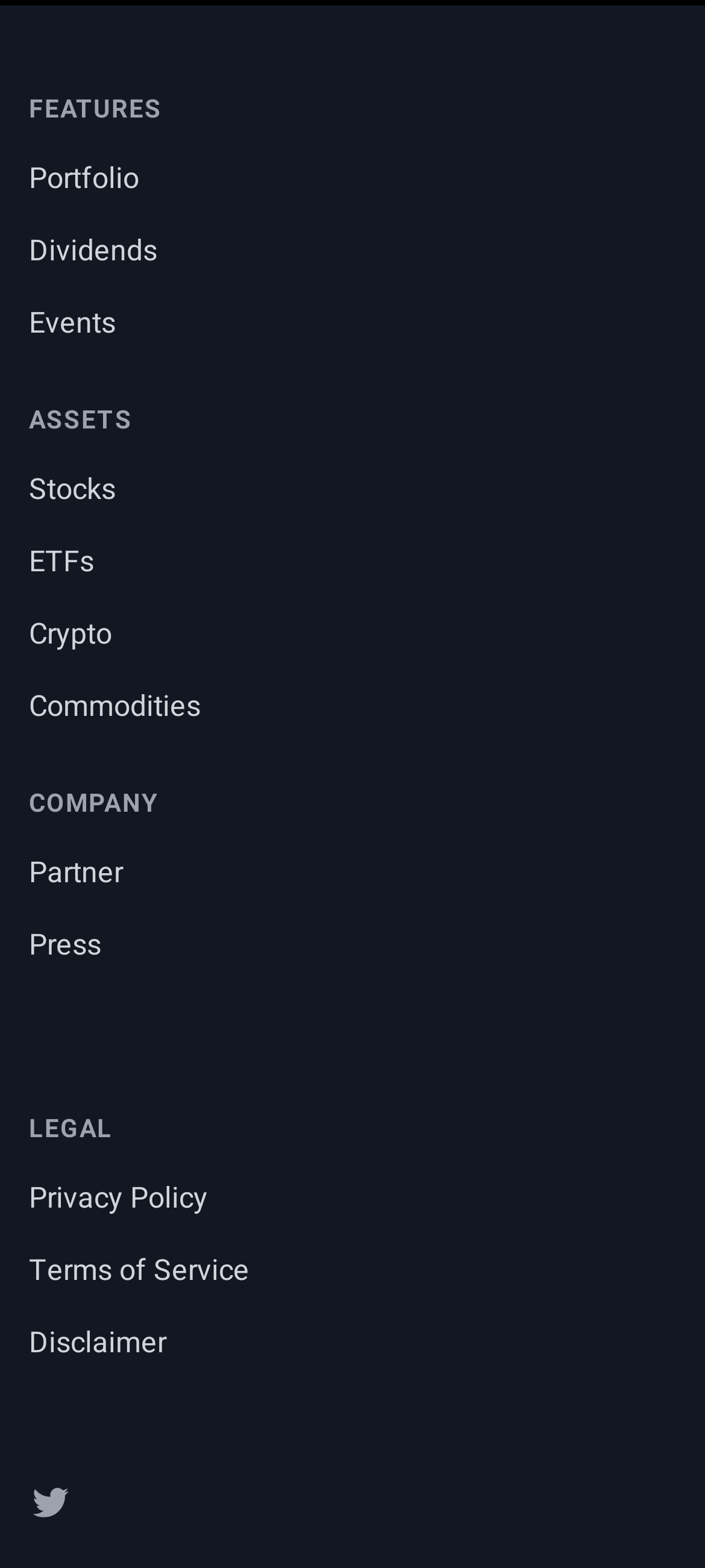How many main categories are there?
Respond to the question with a well-detailed and thorough answer.

By analyzing the webpage, I can see that there are four main categories: FEATURES, ASSETS, COMPANY, and LEGAL. These categories are represented as headings on the webpage.